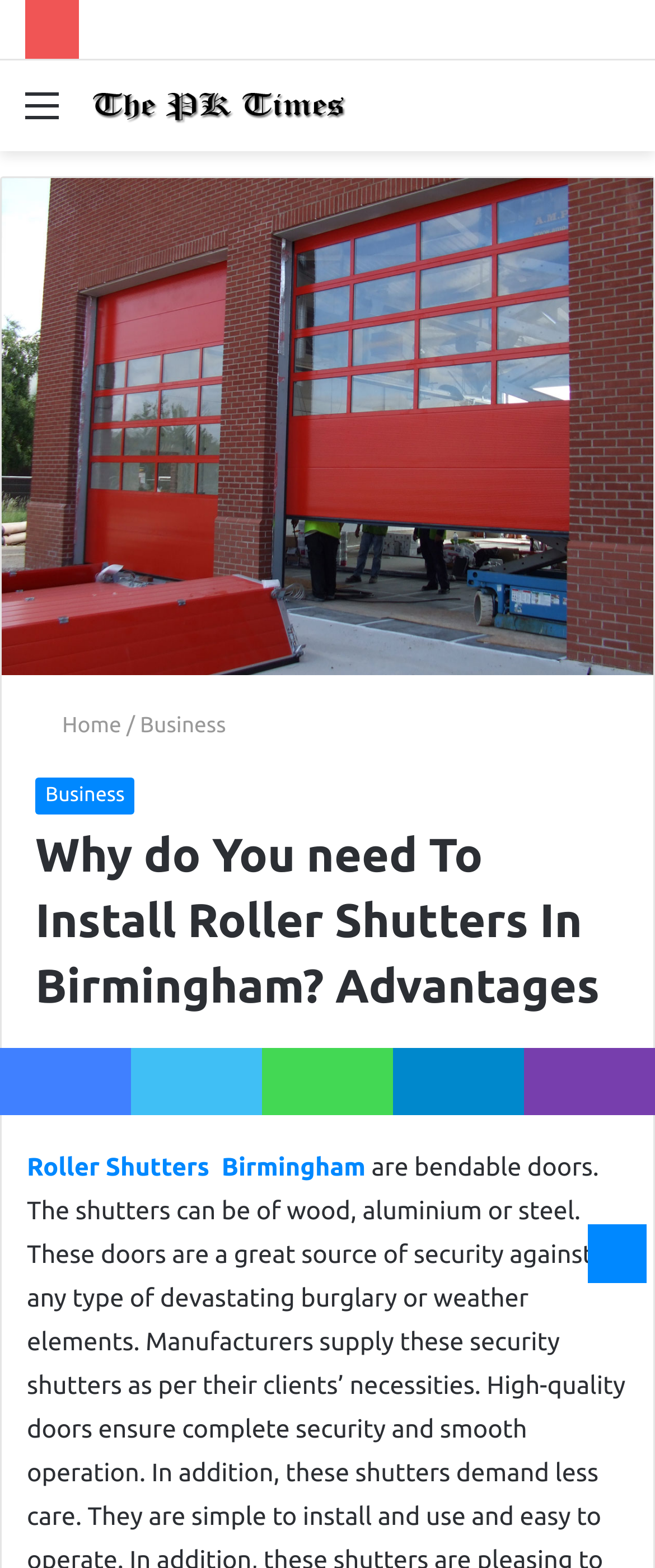Provide an in-depth caption for the contents of the webpage.

This webpage is about the advantages of installing roller shutters in Birmingham. At the top, there is a secondary navigation bar that spans the entire width of the page. Below it, there is a menu link on the left and a search bar on the right. The search bar contains a figure with an image that describes the benefits of roller shutters, including reducing noise and stress levels, especially for houses near busy highways or airports.

Below the search bar, there is a header section that contains links to the home page, business page, and other sections. The main heading "Why do You need To Install Roller Shutters In Birmingham? Advantages" is prominently displayed in this section. There is also a photo of Lily and some metadata, including the date "October 14, 2021", the number "96", and the text "5 minutes read".

On the left side of the page, there is a link to "Roller Shutters Birmingham". At the bottom of the page, there are social media links to Facebook, Twitter, WhatsApp, Telegram, and Viber, arranged horizontally from left to right. Finally, there is a "Back to top" button located at the bottom right corner of the page.